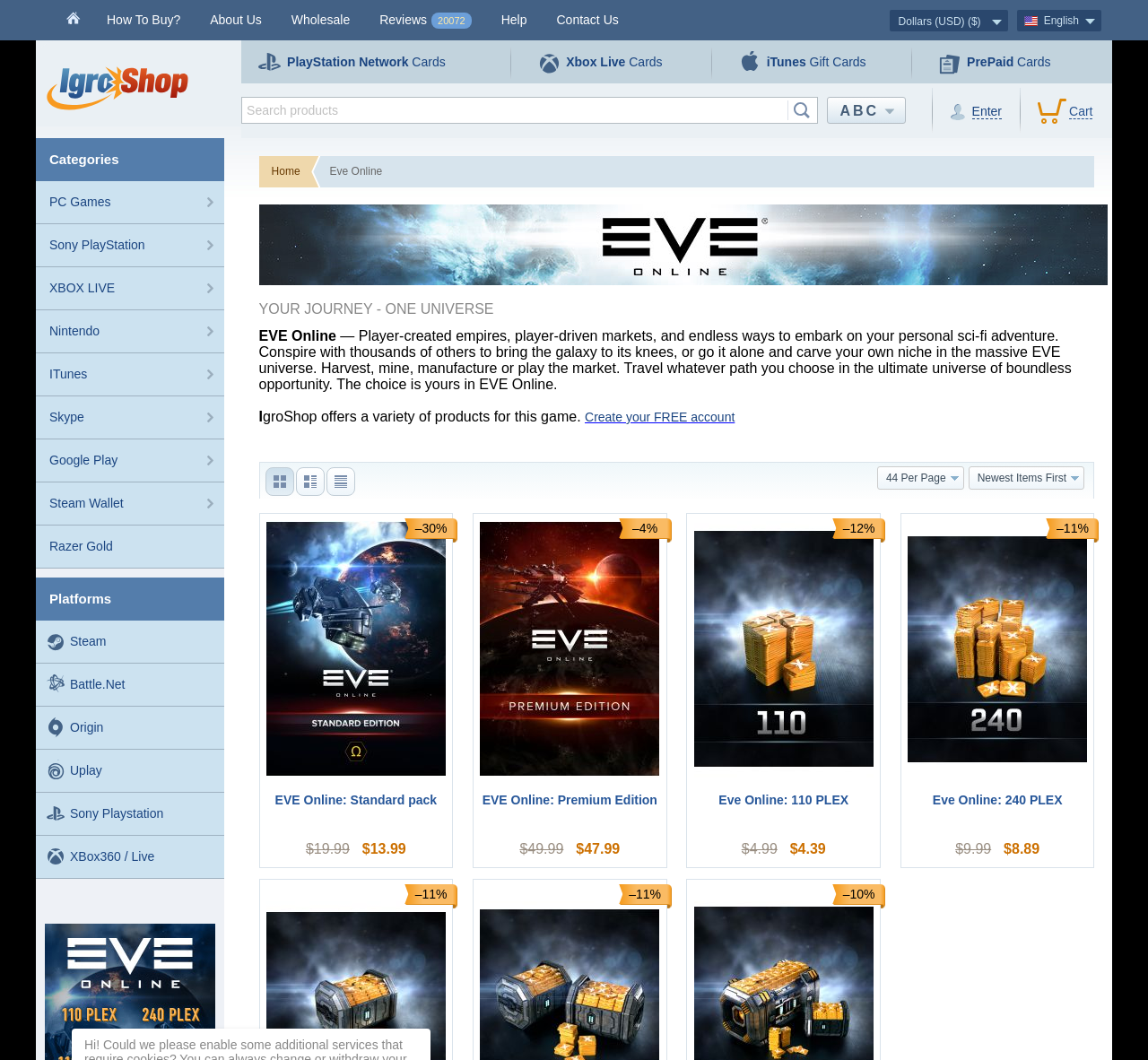Please find the bounding box coordinates of the element that needs to be clicked to perform the following instruction: "View PlayStation Network Cards". The bounding box coordinates should be four float numbers between 0 and 1, represented as [left, top, right, bottom].

[0.21, 0.038, 0.445, 0.079]